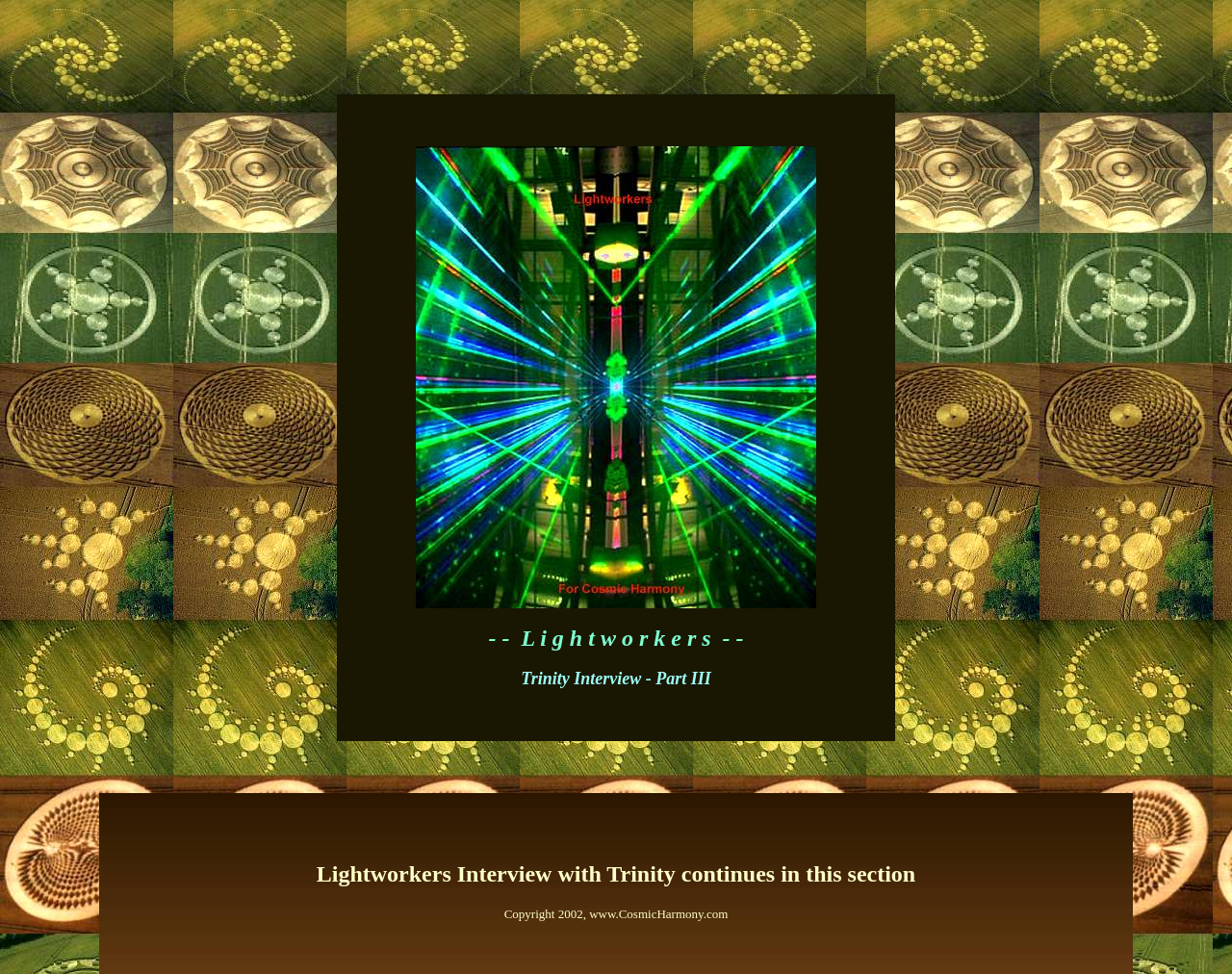Construct a comprehensive description capturing every detail on the webpage.

The webpage is about Part III of Trinity's story, as indicated by the title "Lightworkers - Trinity's Story Part III". At the top of the page, there is a table with a single row and cell, spanning about 45% of the page width and 66% of the page height. Within this cell, there is an image positioned near the top-left corner, taking up about 32% of the cell's width and 47% of its height.

To the right of the image, there are two lines of text. The first line reads "- - Lightworkers - -" and the second line reads "Trinity Interview - Part III". Below these lines, there is a heading that states "Lightworkers Interview with Trinity continues in this section". This heading is positioned near the bottom of the page, spanning about 81% of the page width.

At the very bottom of the page, there is a copyright notice that reads "Copyright 2002, www.CosmicHarmony.com".